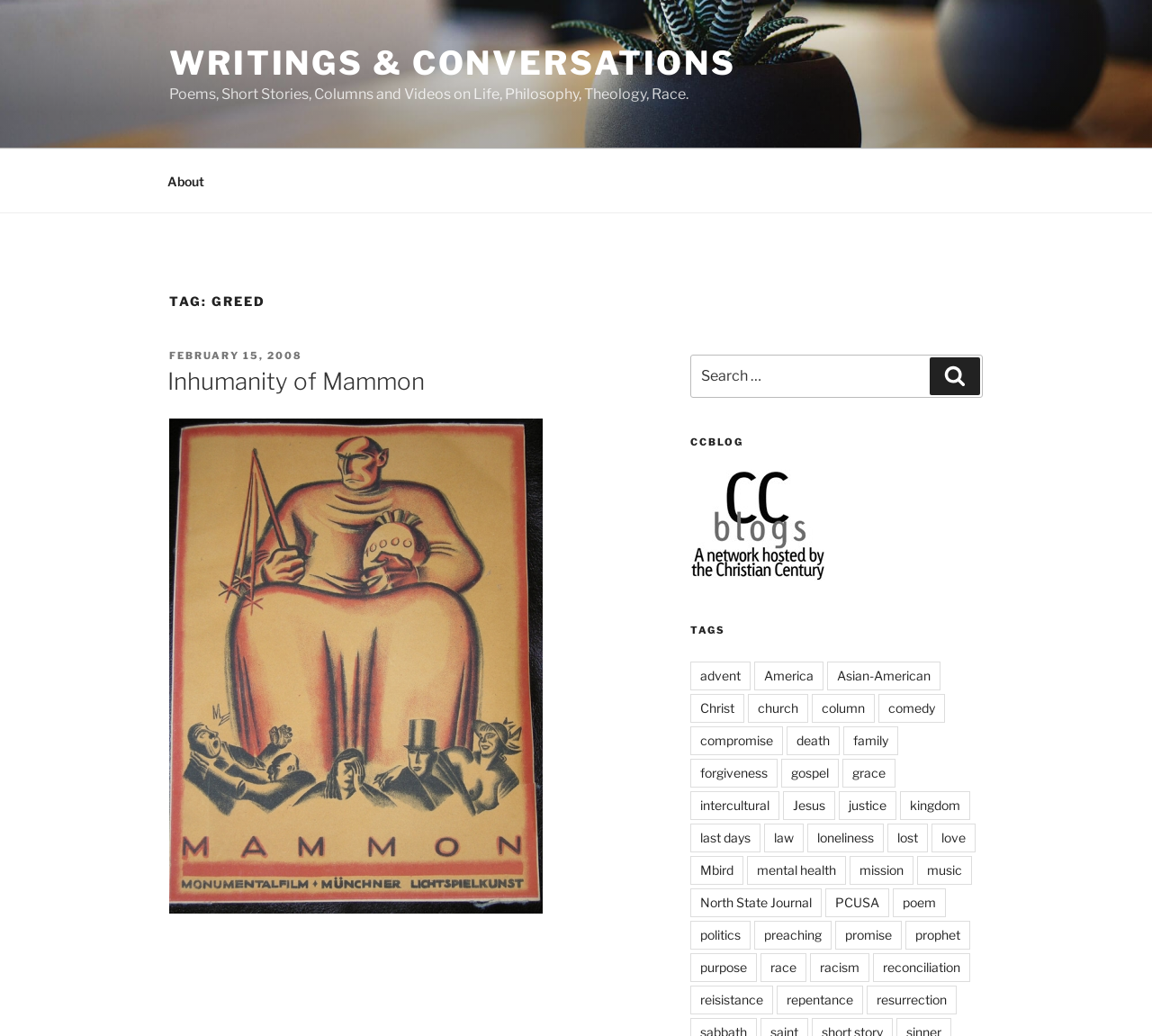Look at the image and write a detailed answer to the question: 
What is the main category of writings on this webpage?

Based on the static text element with bounding box coordinates [0.147, 0.083, 0.598, 0.099], the main category of writings on this webpage is Poems, Short Stories, Columns and Videos.